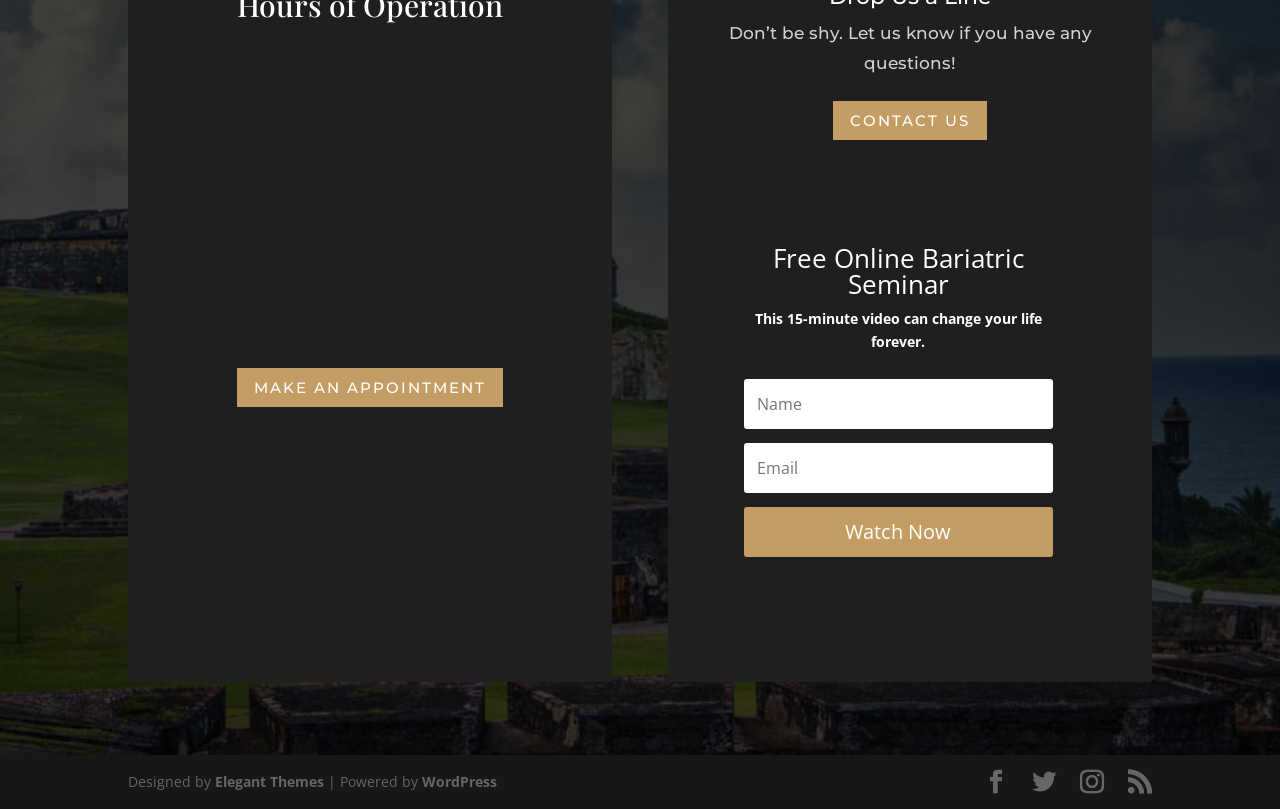Please locate the UI element described by "Twitter" and provide its bounding box coordinates.

[0.806, 0.952, 0.825, 0.982]